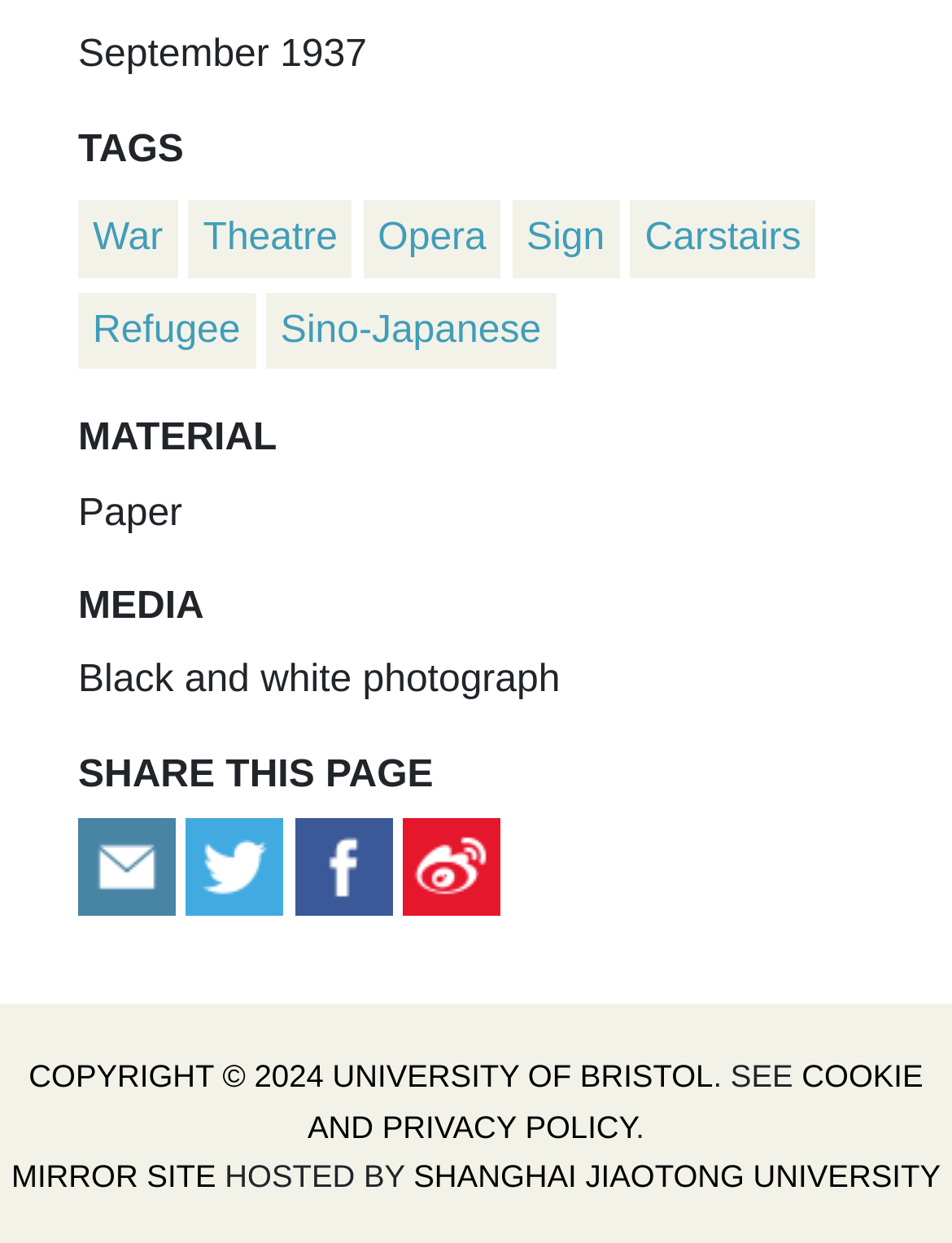Find the bounding box coordinates for the element that must be clicked to complete the instruction: "Share this page on Facebook". The coordinates should be four float numbers between 0 and 1, indicated as [left, top, right, bottom].

[0.31, 0.68, 0.413, 0.714]